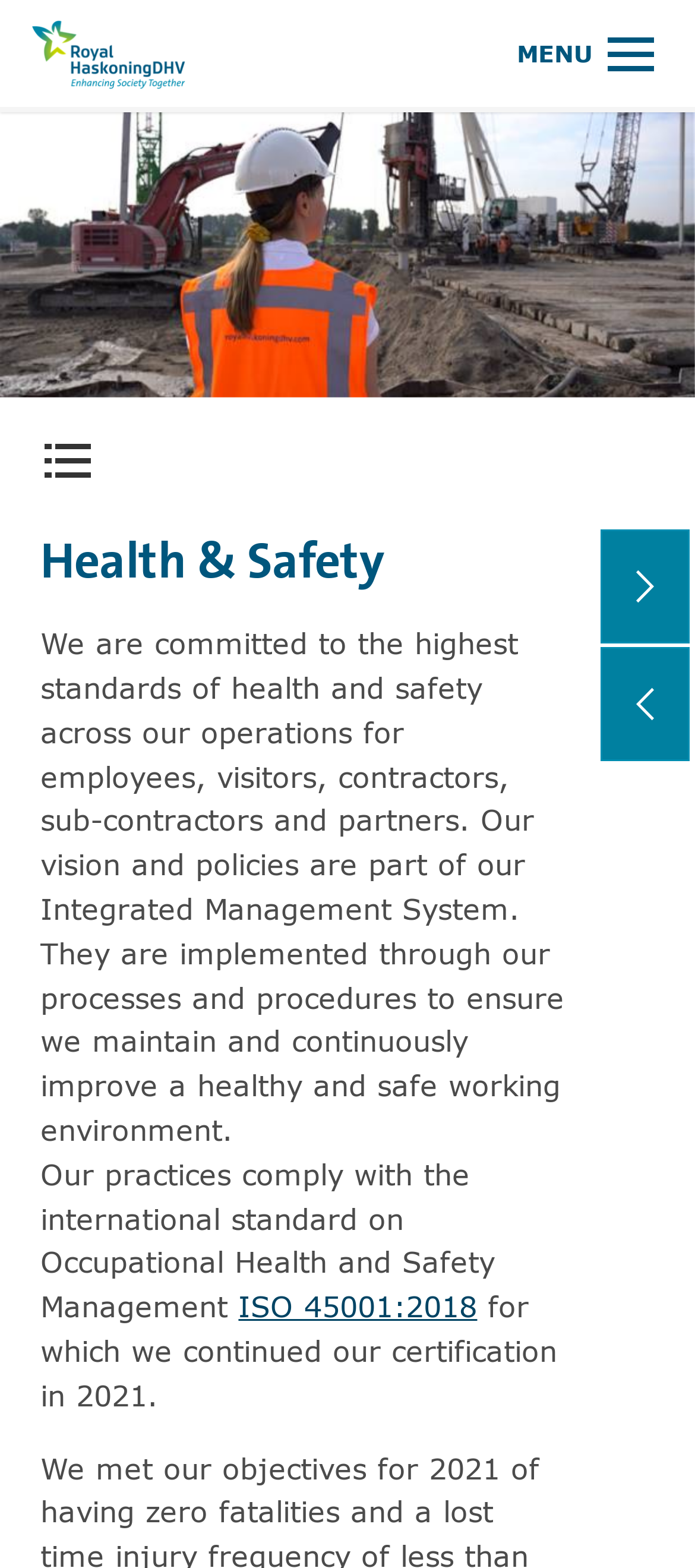Provide the bounding box coordinates of the HTML element described by the text: "menu". The coordinates should be in the format [left, top, right, bottom] with values between 0 and 1.

[0.73, 0.017, 0.954, 0.051]